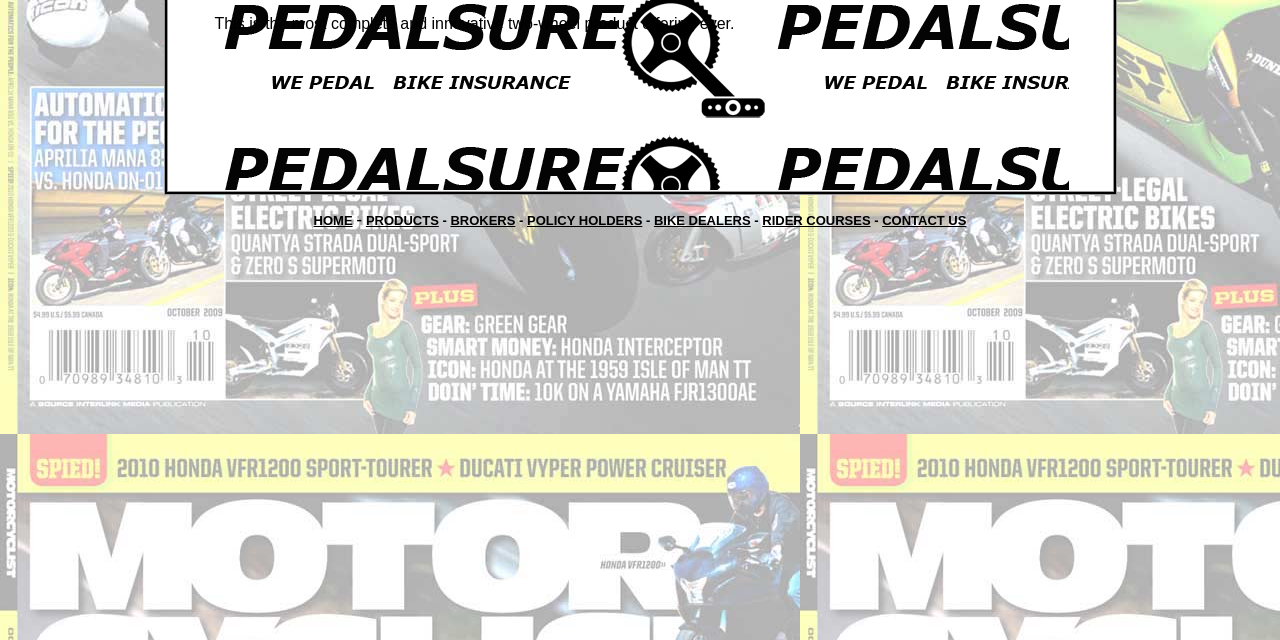Determine the bounding box coordinates in the format (top-left x, top-left y, bottom-right x, bottom-right y). Ensure all values are floating point numbers between 0 and 1. Identify the bounding box of the UI element described by: POLICY HOLDERS

[0.412, 0.333, 0.502, 0.356]